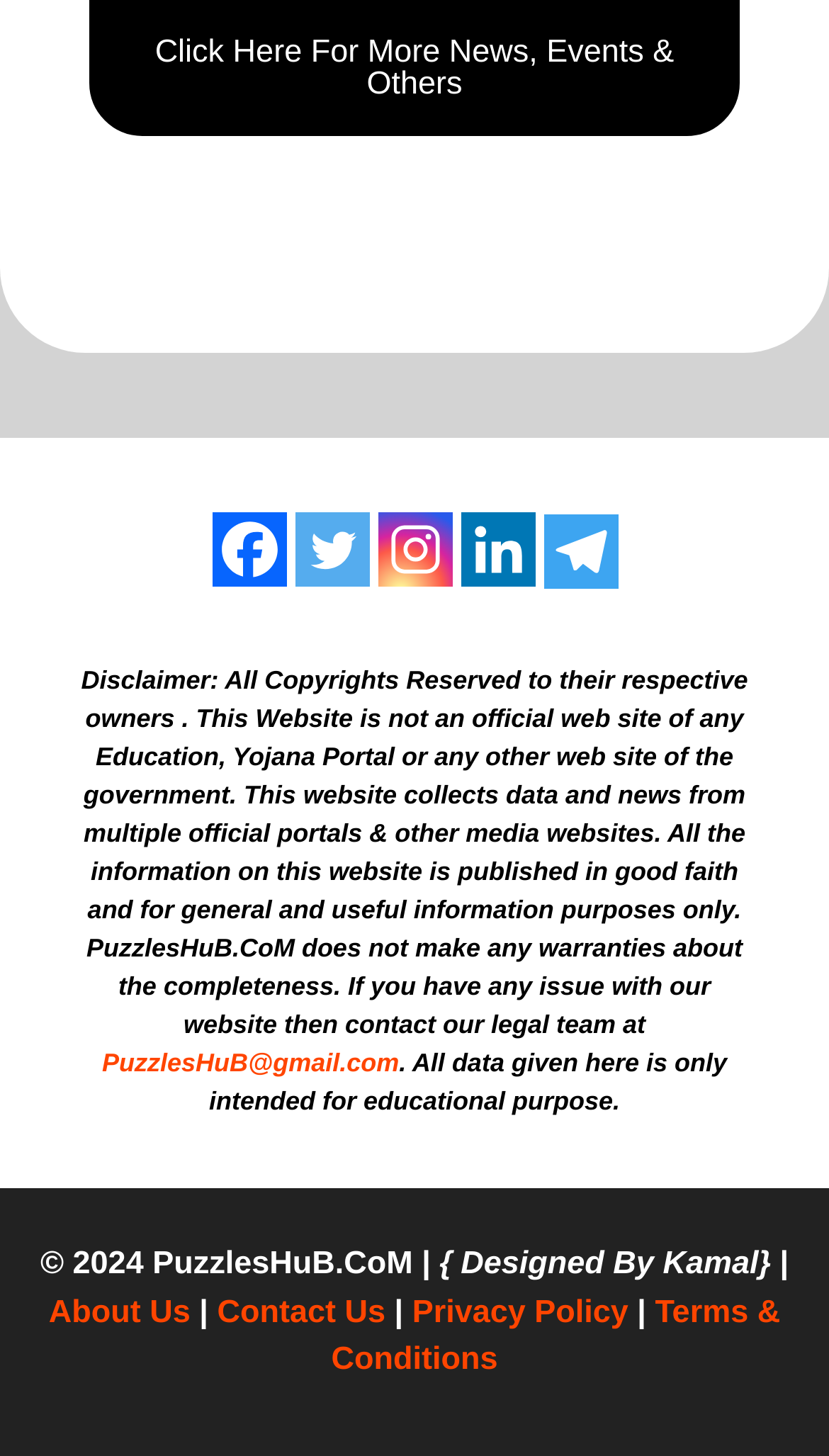Find the bounding box coordinates for the UI element whose description is: "Contact Us". The coordinates should be four float numbers between 0 and 1, in the format [left, top, right, bottom].

[0.262, 0.889, 0.465, 0.914]